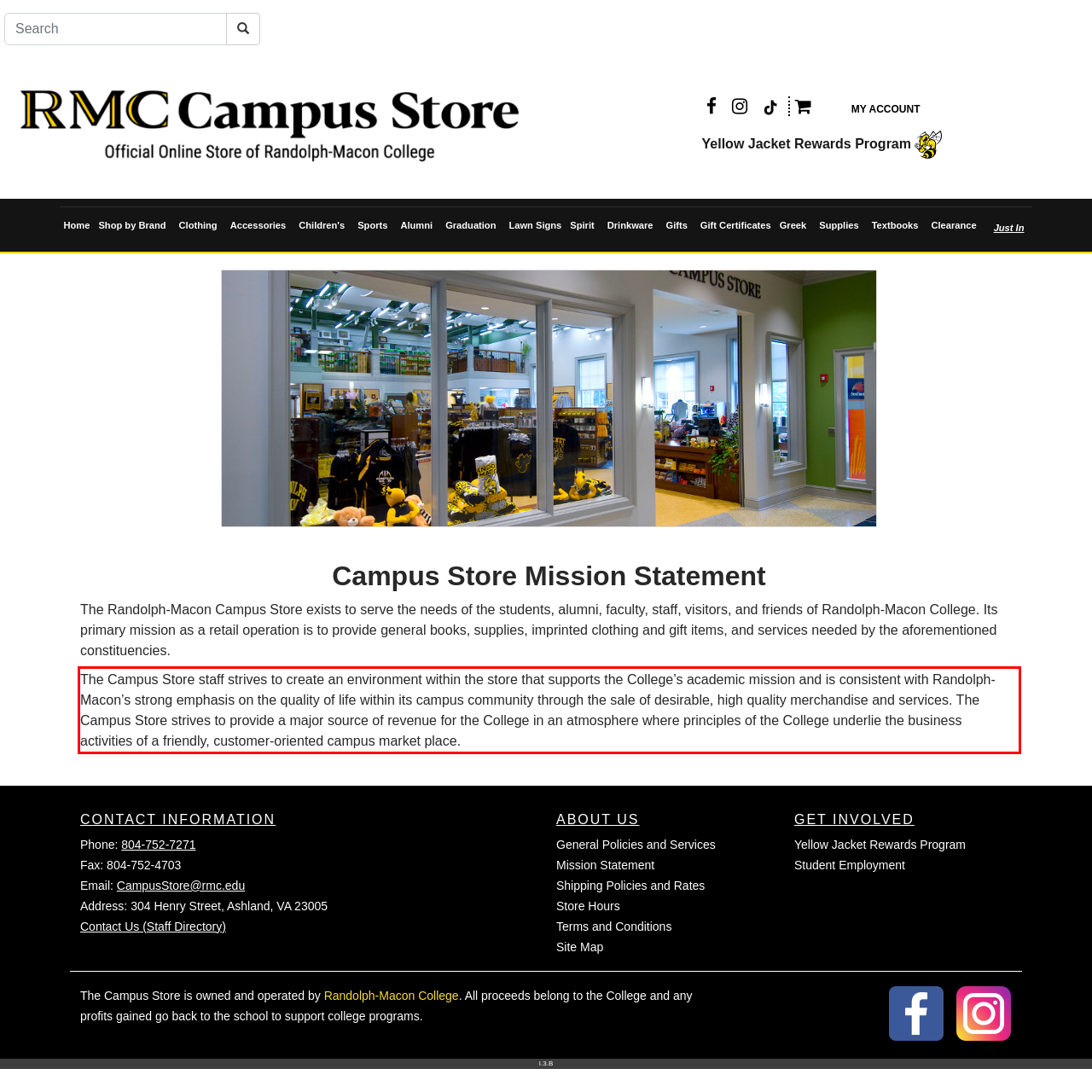Using the provided screenshot of a webpage, recognize and generate the text found within the red rectangle bounding box.

The Campus Store staff strives to create an environment within the store that supports the College’s academic mission and is consistent with Randolph-Macon’s strong emphasis on the quality of life within its campus community through the sale of desirable, high quality merchandise and services. The Campus Store strives to provide a major source of revenue for the College in an atmosphere where principles of the College underlie the business activities of a friendly, customer-oriented campus market place.